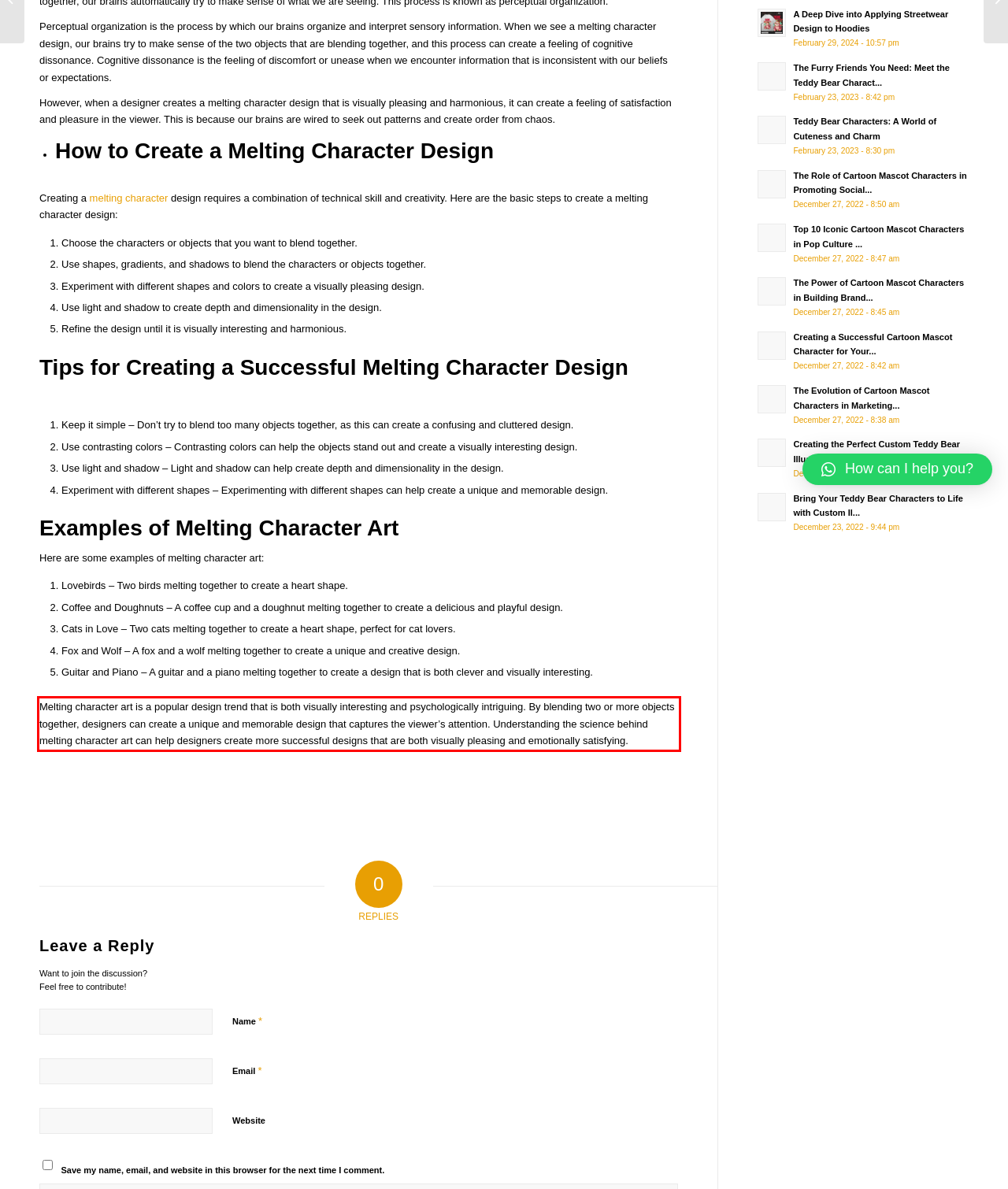Using the provided screenshot of a webpage, recognize and generate the text found within the red rectangle bounding box.

Melting character art is a popular design trend that is both visually interesting and psychologically intriguing. By blending two or more objects together, designers can create a unique and memorable design that captures the viewer’s attention. Understanding the science behind melting character art can help designers create more successful designs that are both visually pleasing and emotionally satisfying.